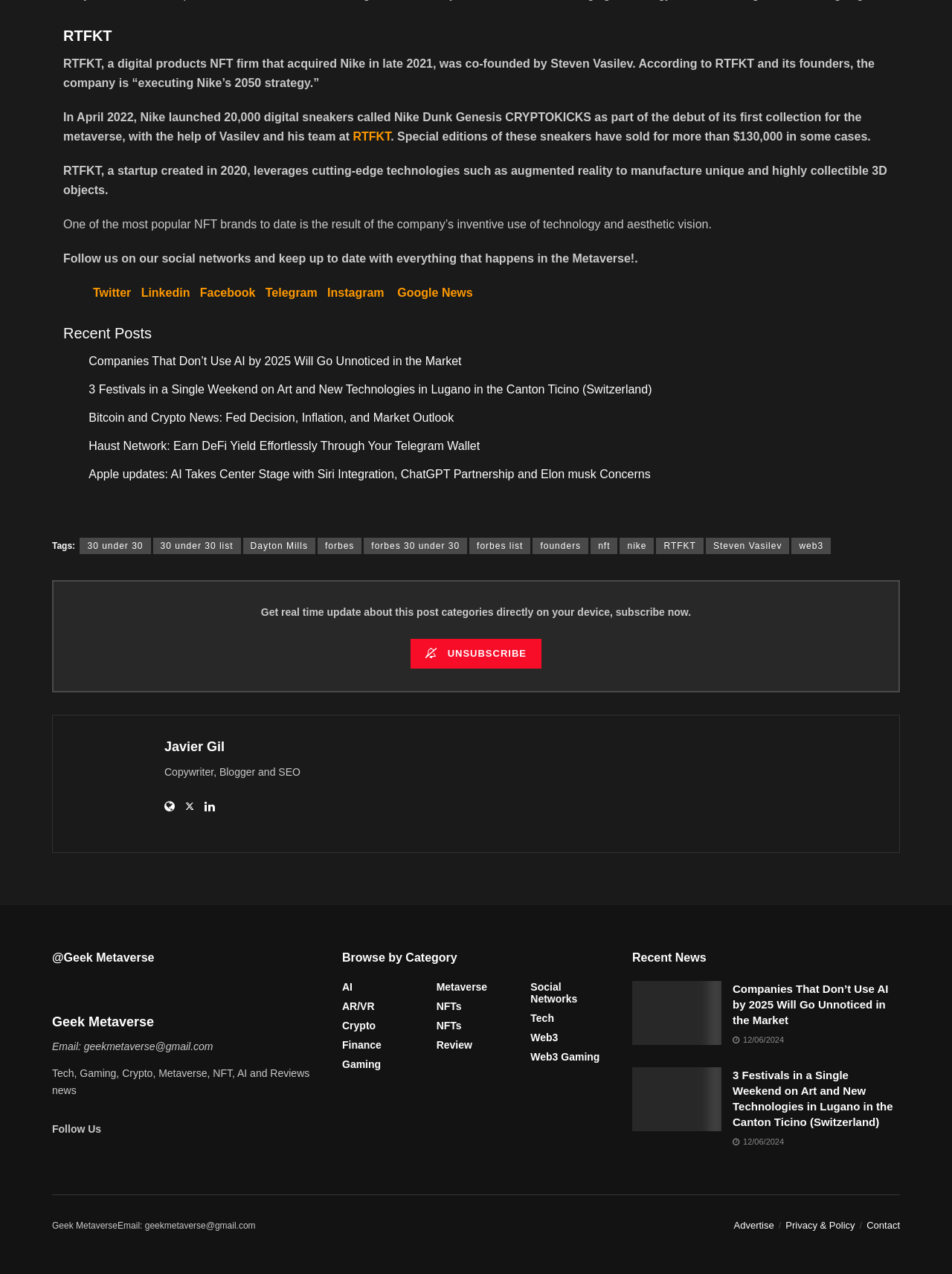What is the category of the news article 'Companies That Don’t Use AI by 2025 Will Go Unnoticed in the Market'?
Based on the image, answer the question with a single word or brief phrase.

AI